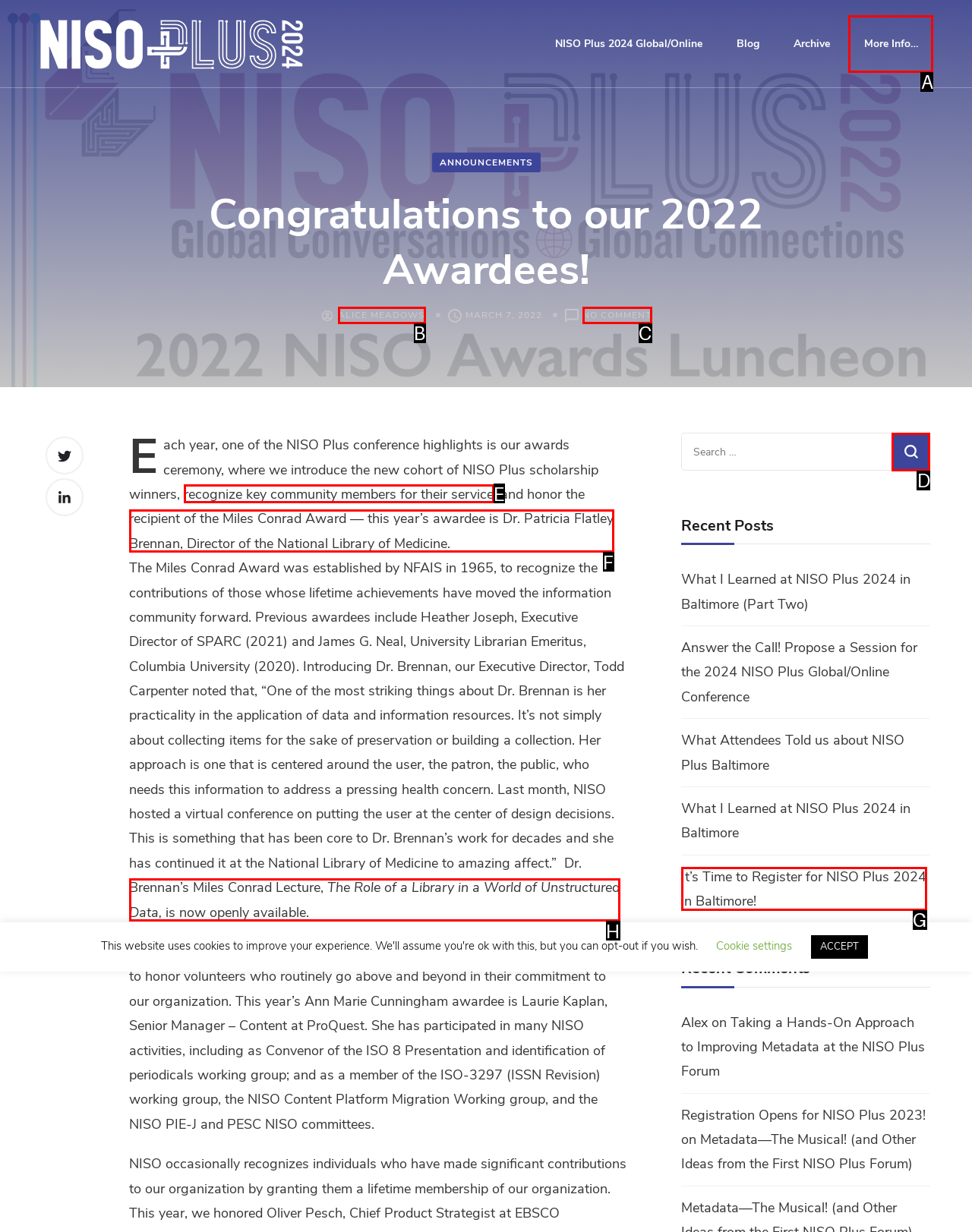Match the HTML element to the description: Alice Meadows. Answer with the letter of the correct option from the provided choices.

B